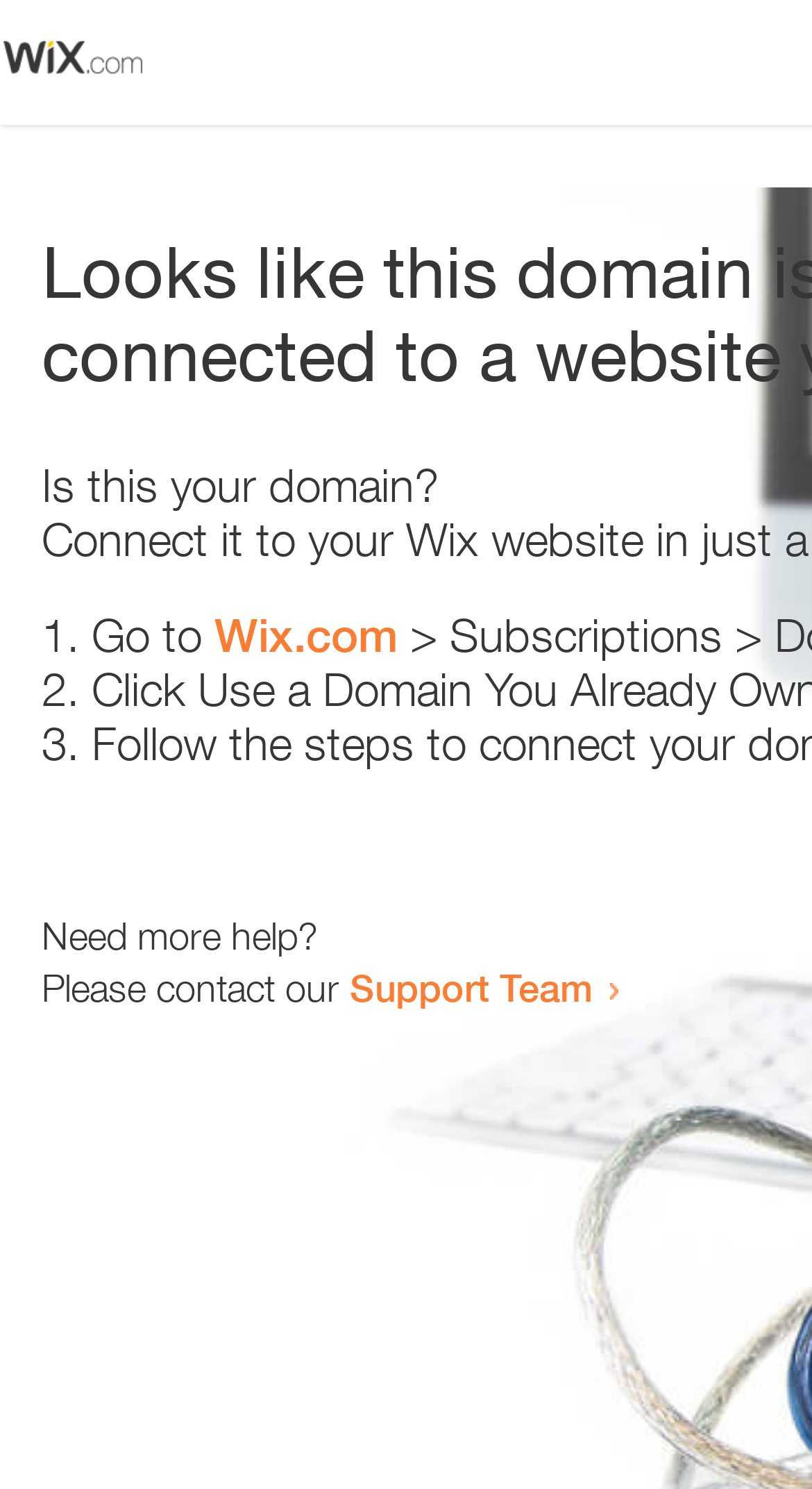Is there an image on the webpage?
Using the image, give a concise answer in the form of a single word or short phrase.

Yes